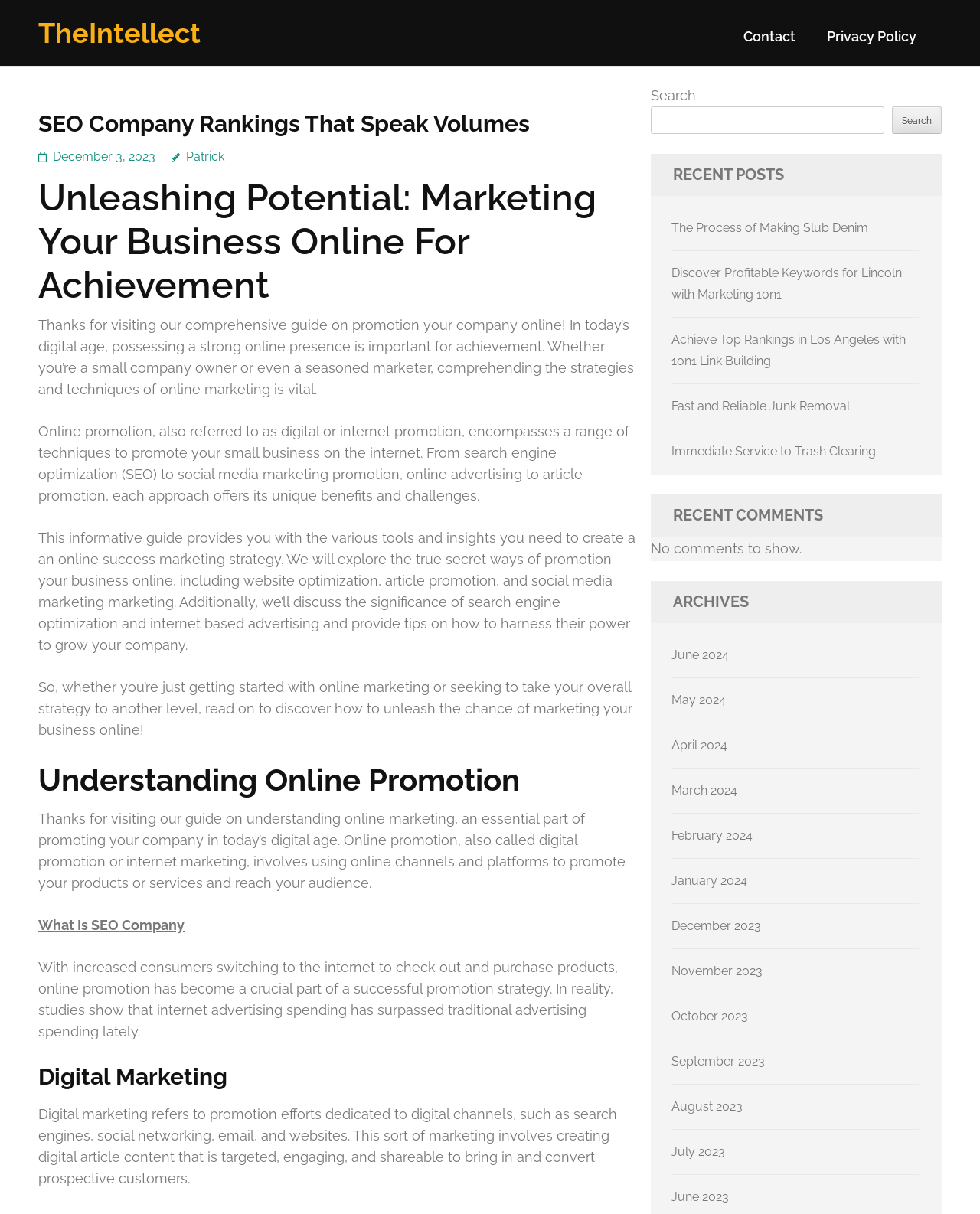Can you give a detailed response to the following question using the information from the image? What is the date of the most recent post?

The webpage has a link labeled 'December 3, 2023' which suggests that this is the date of the most recent post. This link is located near the top of the webpage, which further supports this conclusion.